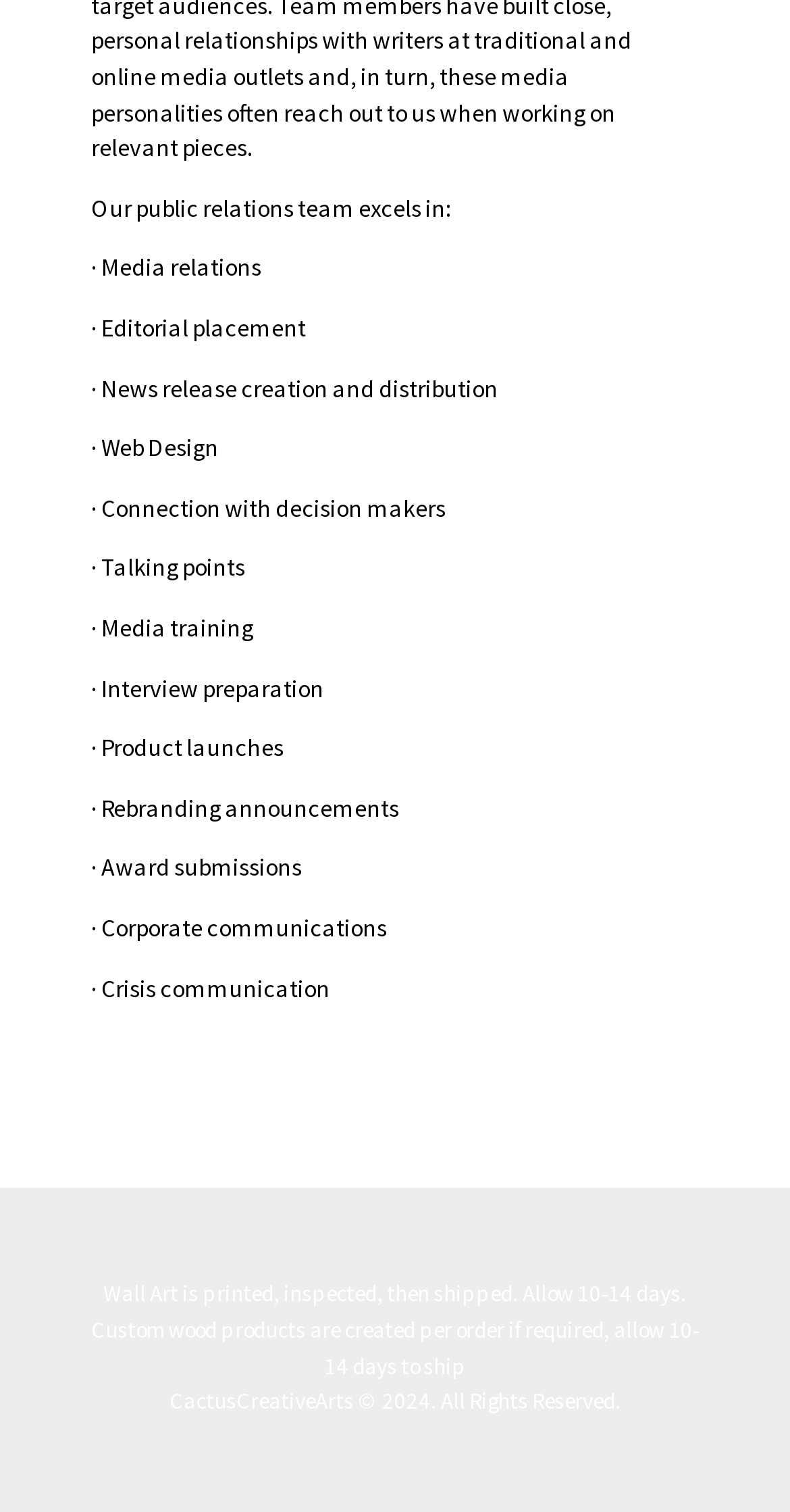What is the copyright year mentioned on the webpage?
Please respond to the question with as much detail as possible.

The copyright information on the webpage states '© 2024. All Rights Reserved.', indicating that the copyright year is 2024.